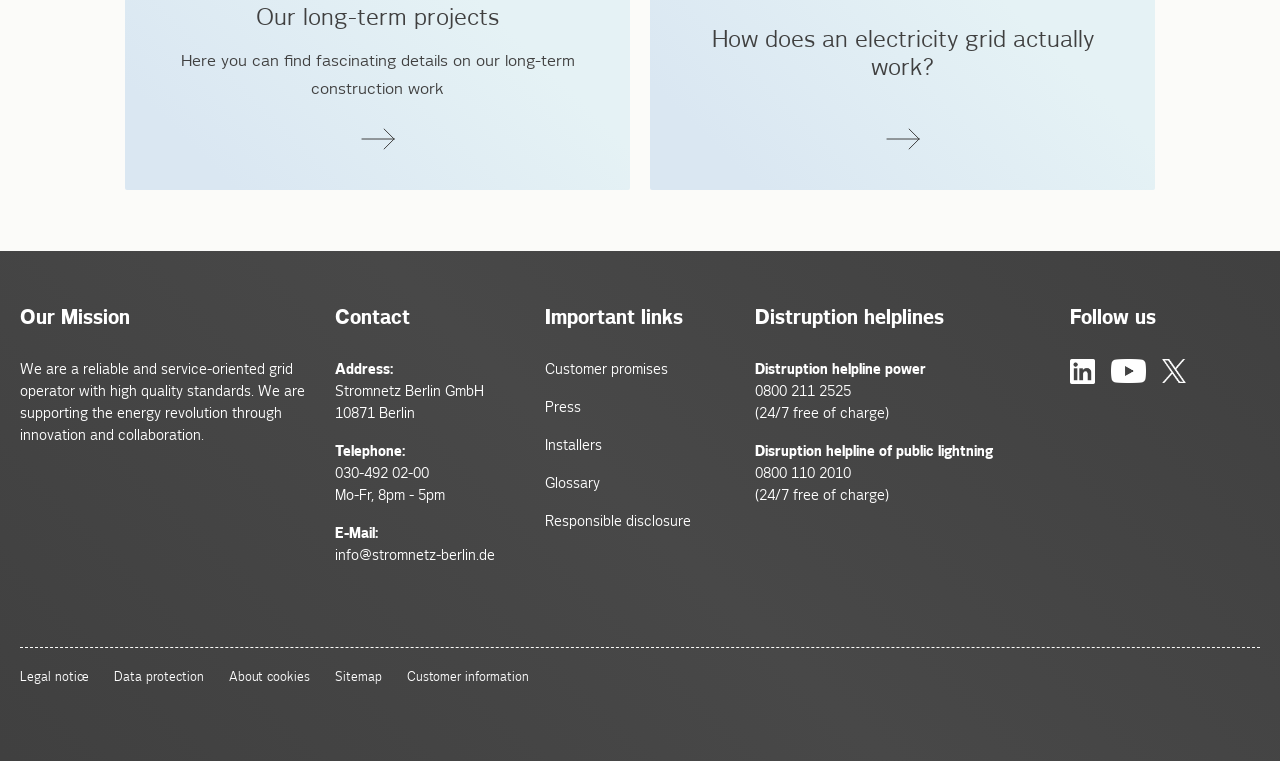Pinpoint the bounding box coordinates of the area that should be clicked to complete the following instruction: "Follow us on Facebook". The coordinates must be given as four float numbers between 0 and 1, i.e., [left, top, right, bottom].

[0.836, 0.471, 0.855, 0.514]